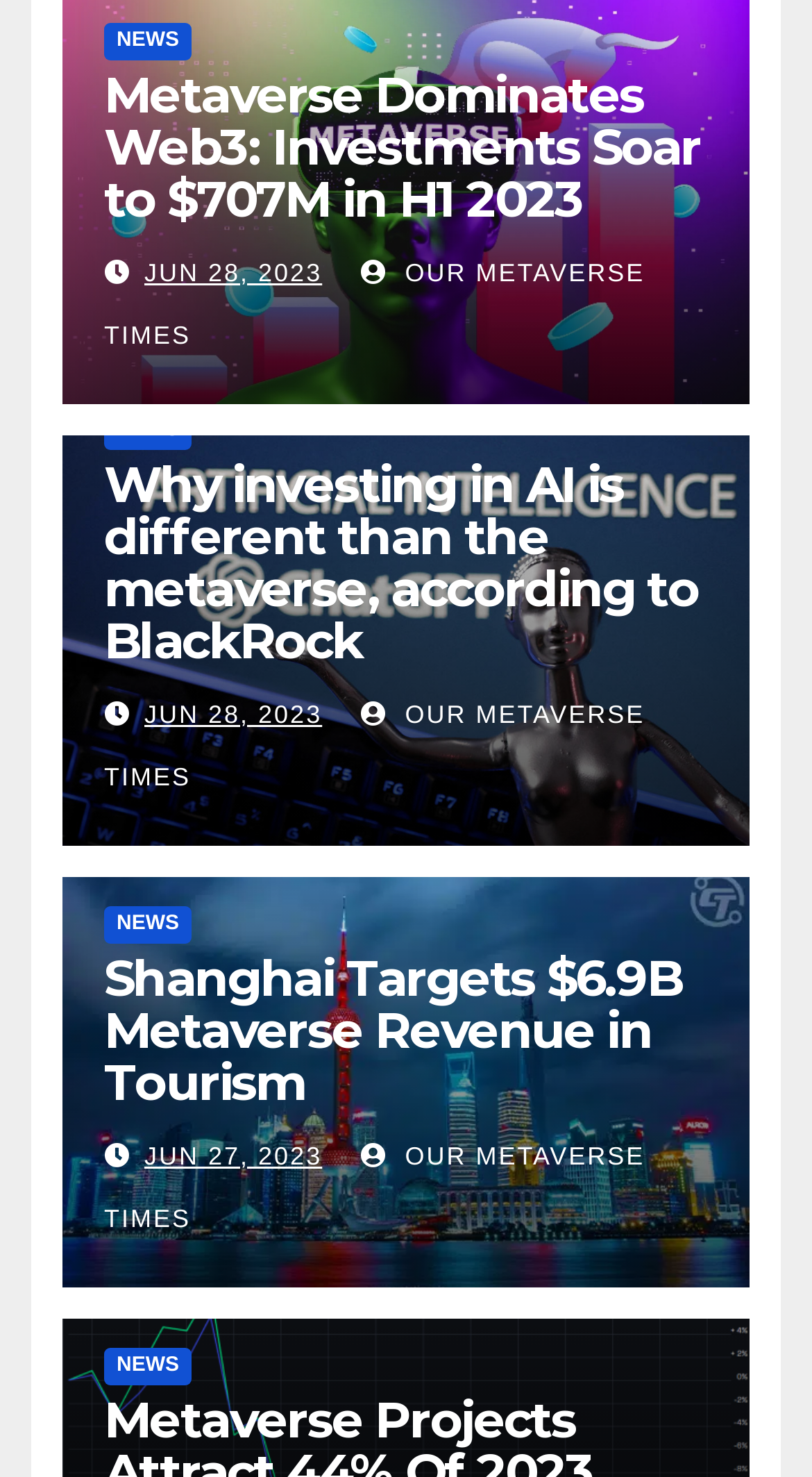Find the bounding box coordinates of the element I should click to carry out the following instruction: "visit OUR METAVERSE TIMES".

[0.128, 0.175, 0.794, 0.237]